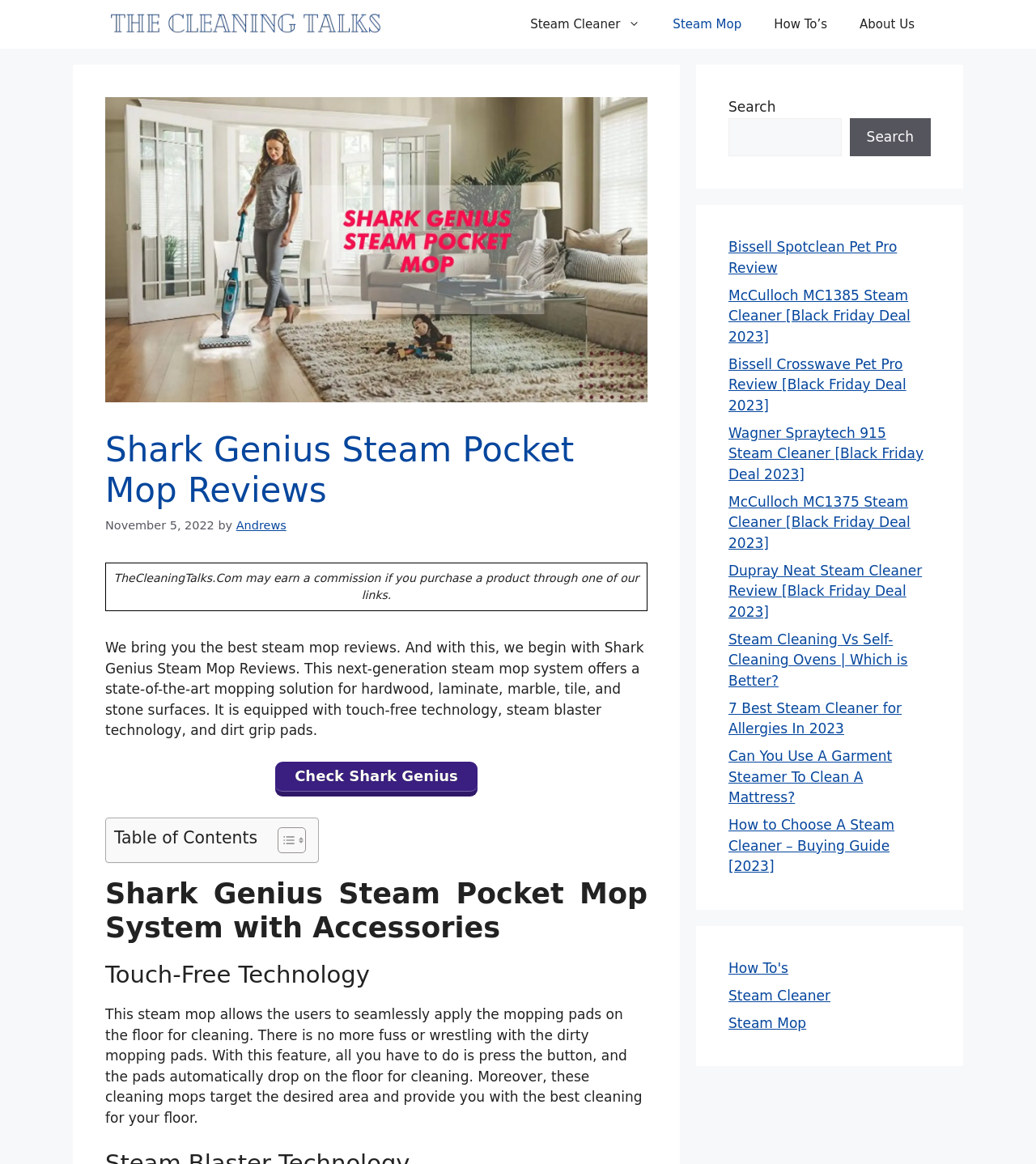Please specify the coordinates of the bounding box for the element that should be clicked to carry out this instruction: "Toggle Table of Content". The coordinates must be four float numbers between 0 and 1, formatted as [left, top, right, bottom].

[0.256, 0.71, 0.291, 0.733]